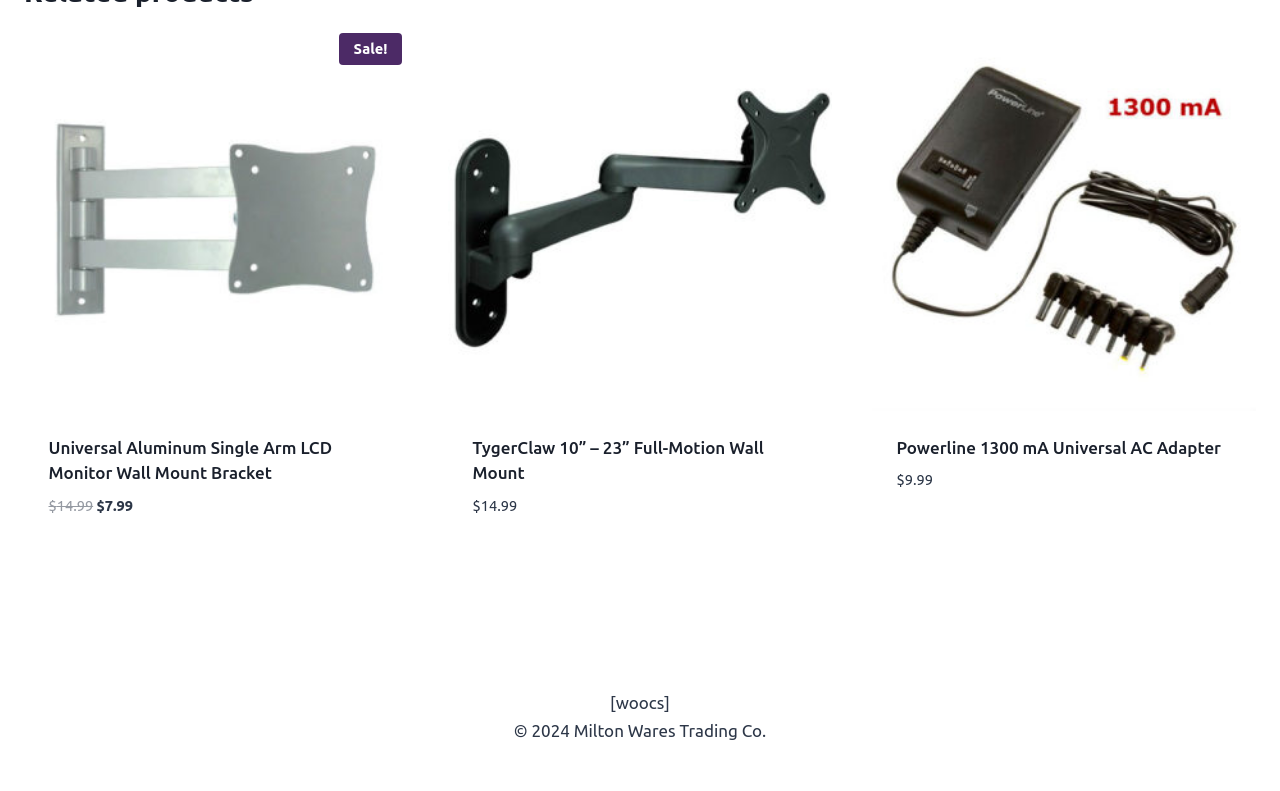Given the element description Sale!, identify the bounding box coordinates for the UI element on the webpage screenshot. The format should be (top-left x, top-left y, bottom-right x, bottom-right y), with values between 0 and 1.

[0.019, 0.034, 0.319, 0.519]